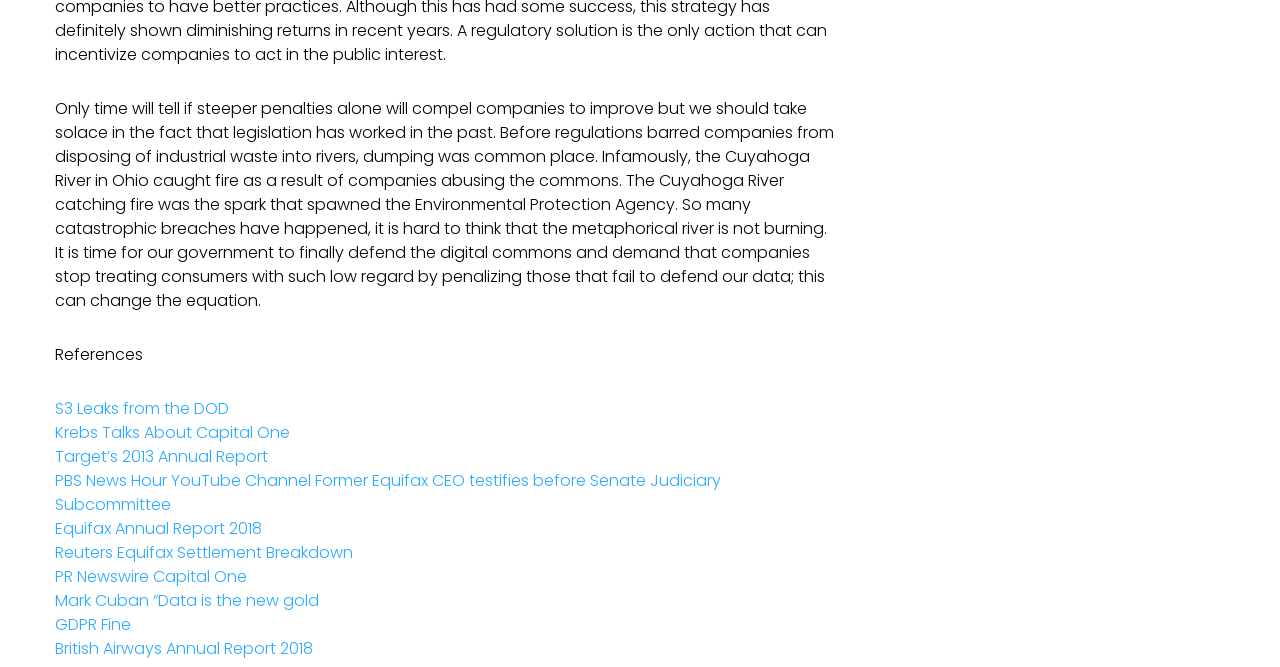How many links are provided as references?
Provide an in-depth and detailed explanation in response to the question.

There are 9 links provided as references, including links to news articles, annual reports, and YouTube channels, which support the arguments made in the article.